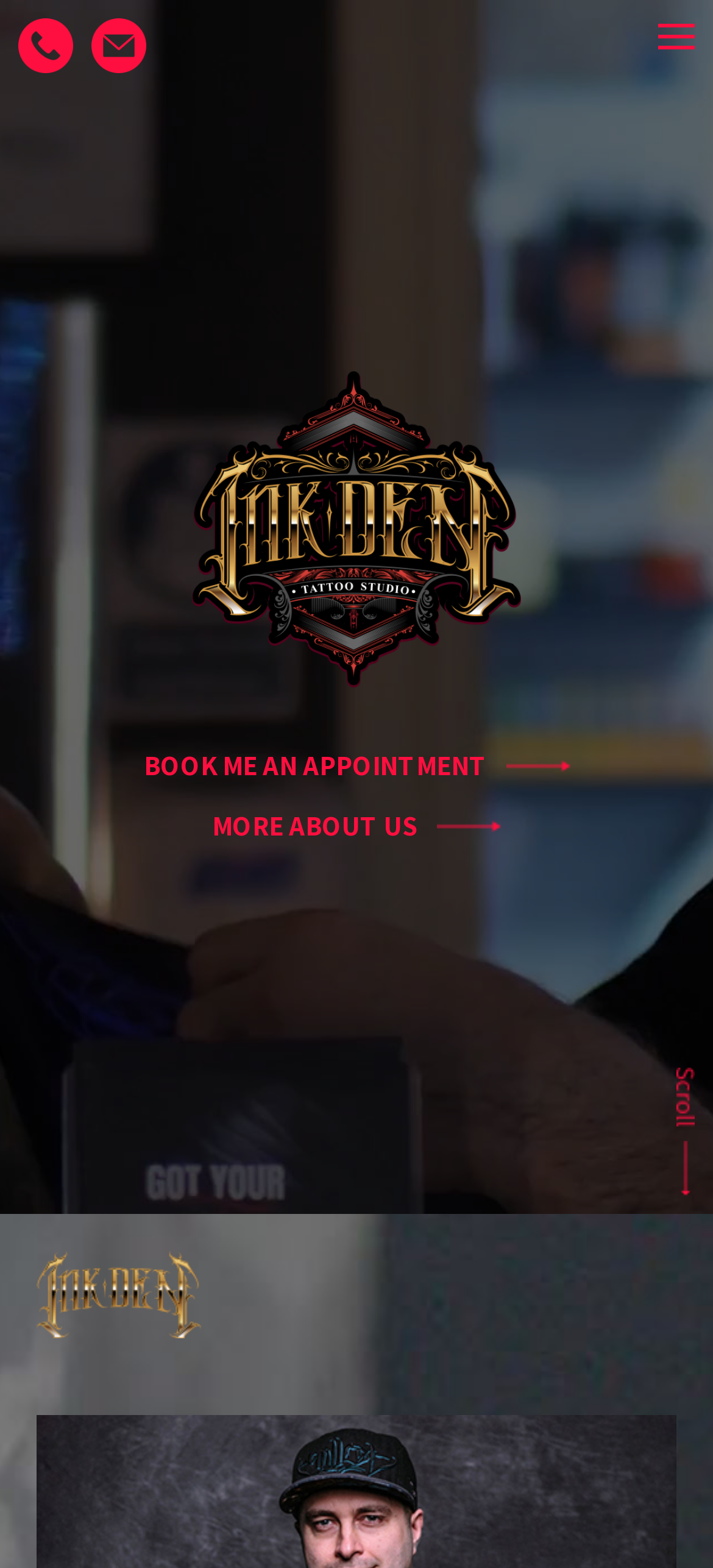Construct a thorough caption encompassing all aspects of the webpage.

The webpage is about Inkden Tattoo Studio, specifically showcasing the "#blackwork Archives". At the top left, there are two small images with links, likely representing the studio's logo or social media icons. 

Below these images, there is a navigation menu with 11 links: "Home", "Portfolio", "Artists", "Guest Artists", "About InkDen", "Shop", "Tattoo Conventions", "Blog", "Tattoo Removal", "InkDen TV", and "Contact". These links are aligned vertically, taking up a significant portion of the left side of the page.

On the right side of the page, there is a large image that spans almost the entire width of the page. Below this image, there are two prominent calls-to-action: "BOOK ME AN APPOINTMENT" and "MORE ABOUT US", each accompanied by a figure. These elements are centered on the page.

At the bottom left, there is a section with the studio's address, phone number, and email address. Above this section, there is a small vertical line separator.

At the bottom right, there is a small image with a link, possibly another social media icon. Above this image, there is another figure.

Finally, at the very bottom of the page, there is a small image that spans about a quarter of the page's width.